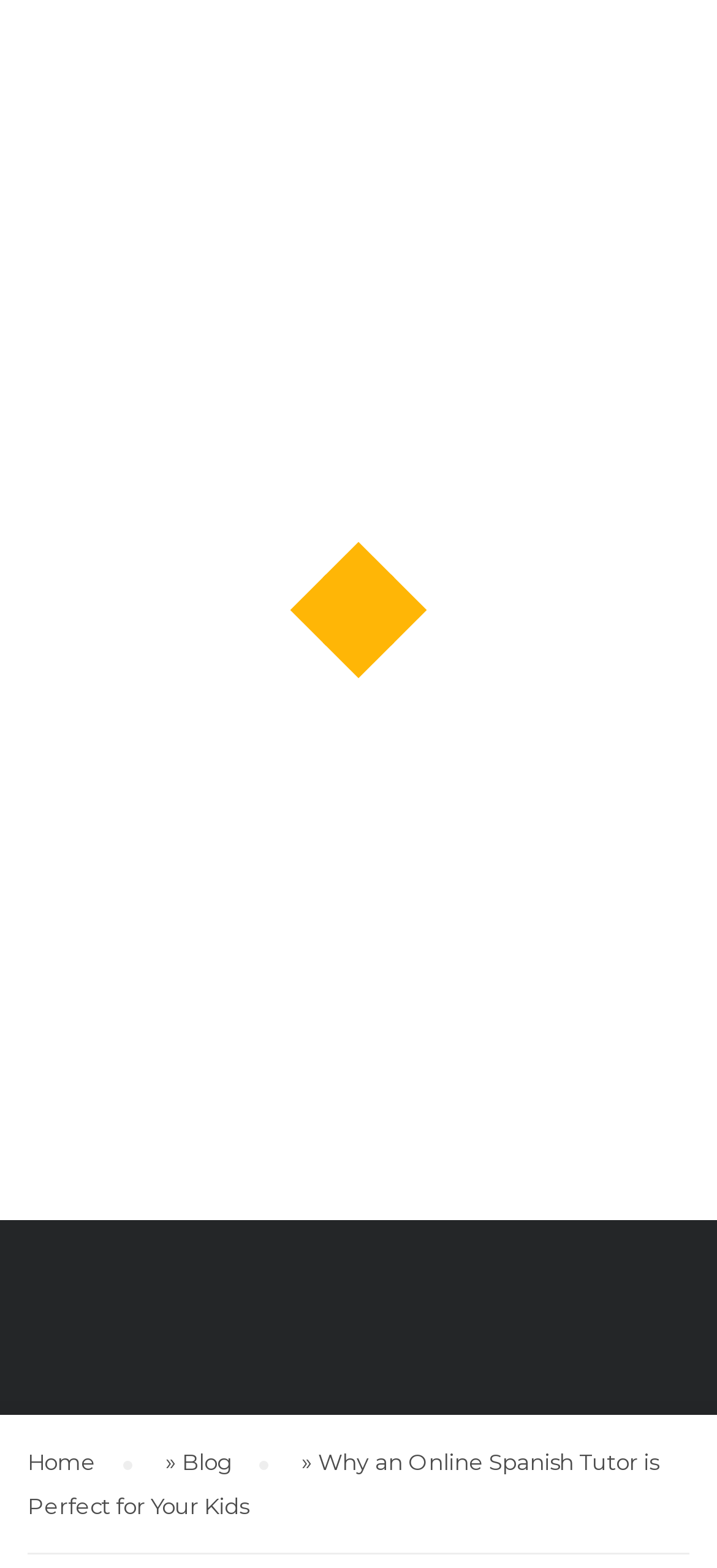Please answer the following question using a single word or phrase: 
What is the name of the online tutor?

Spanish Tutor